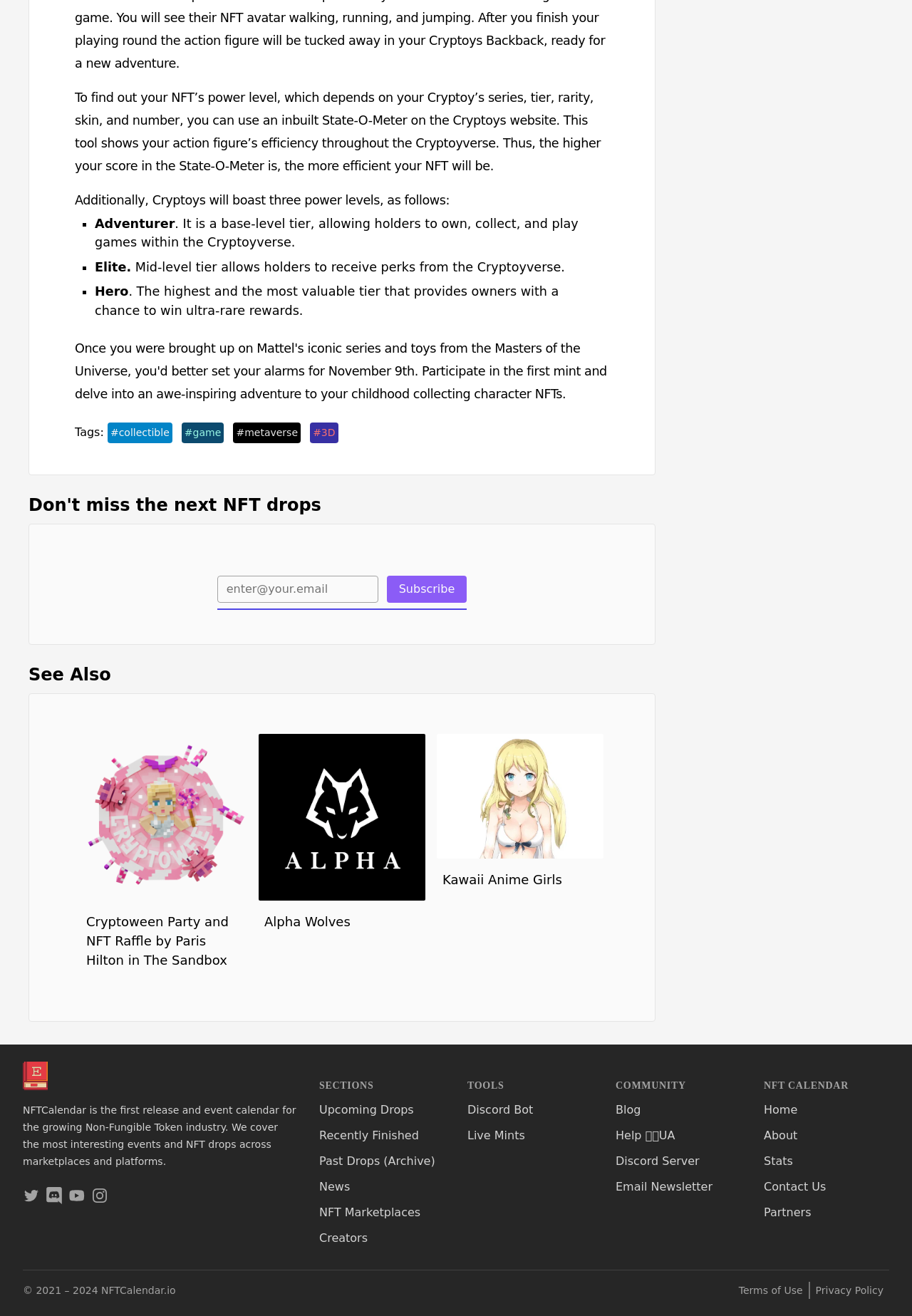Please answer the following question using a single word or phrase: What is the purpose of the textbox and button below the 'Don't miss the next NFT drops' heading?

To subscribe with email